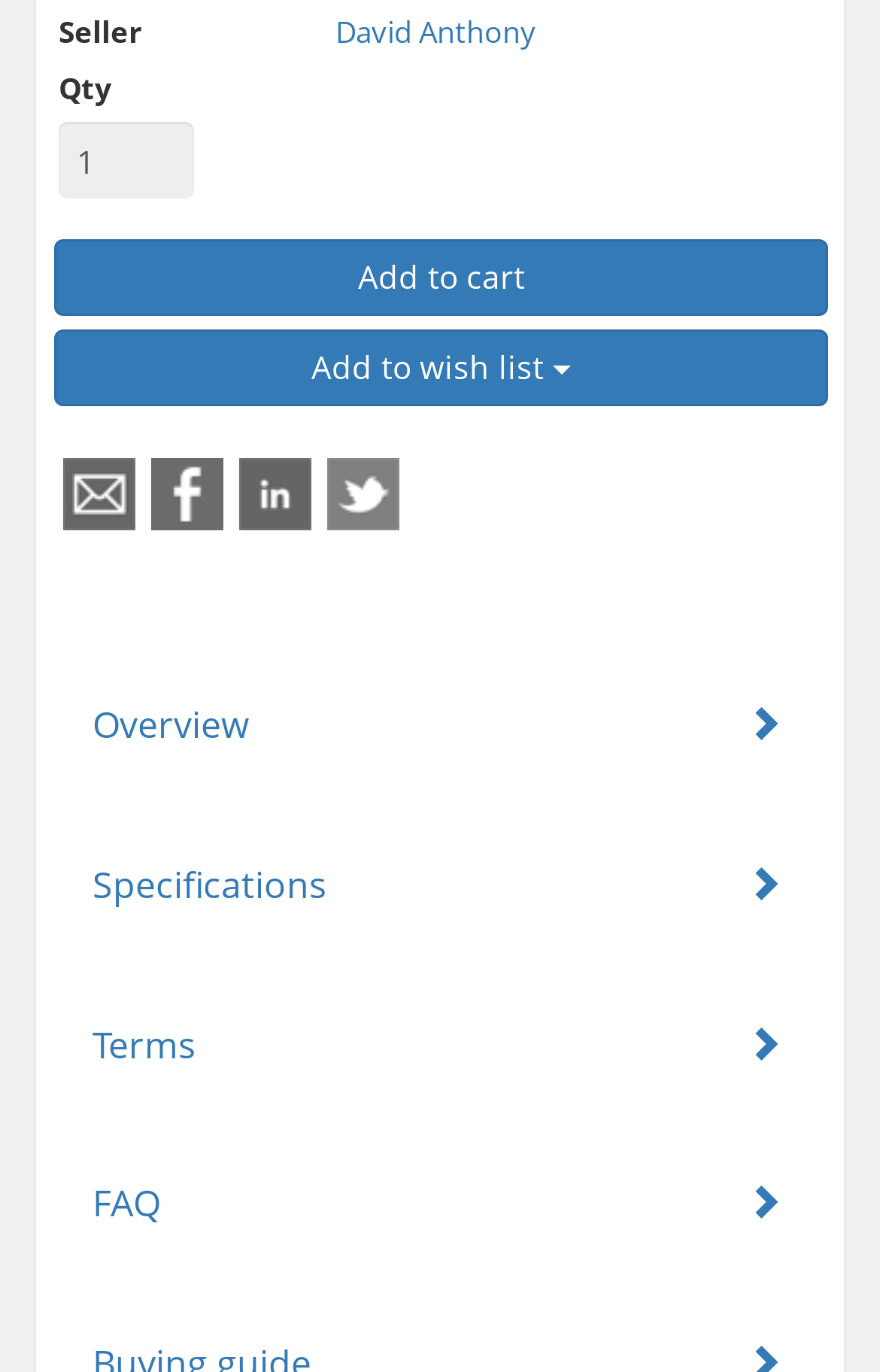What is the seller's name?
Provide a well-explained and detailed answer to the question.

The seller's name is found in the link element with the text 'David Anthony' located at the top of the page, which is a prominent position indicating it's the seller's information.